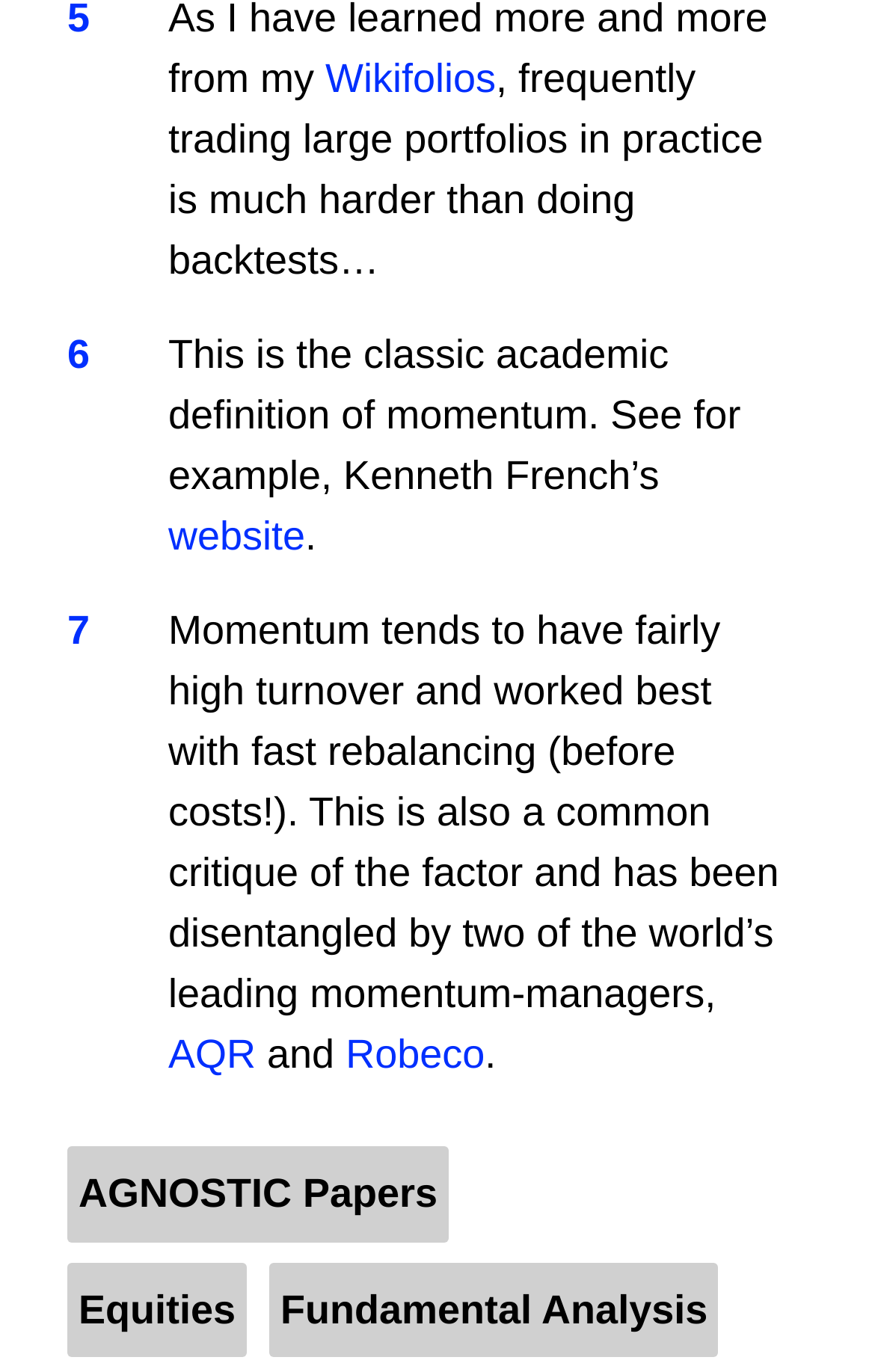What is the last tag mentioned in the webpage?
Refer to the image and respond with a one-word or short-phrase answer.

Fundamental Analysis